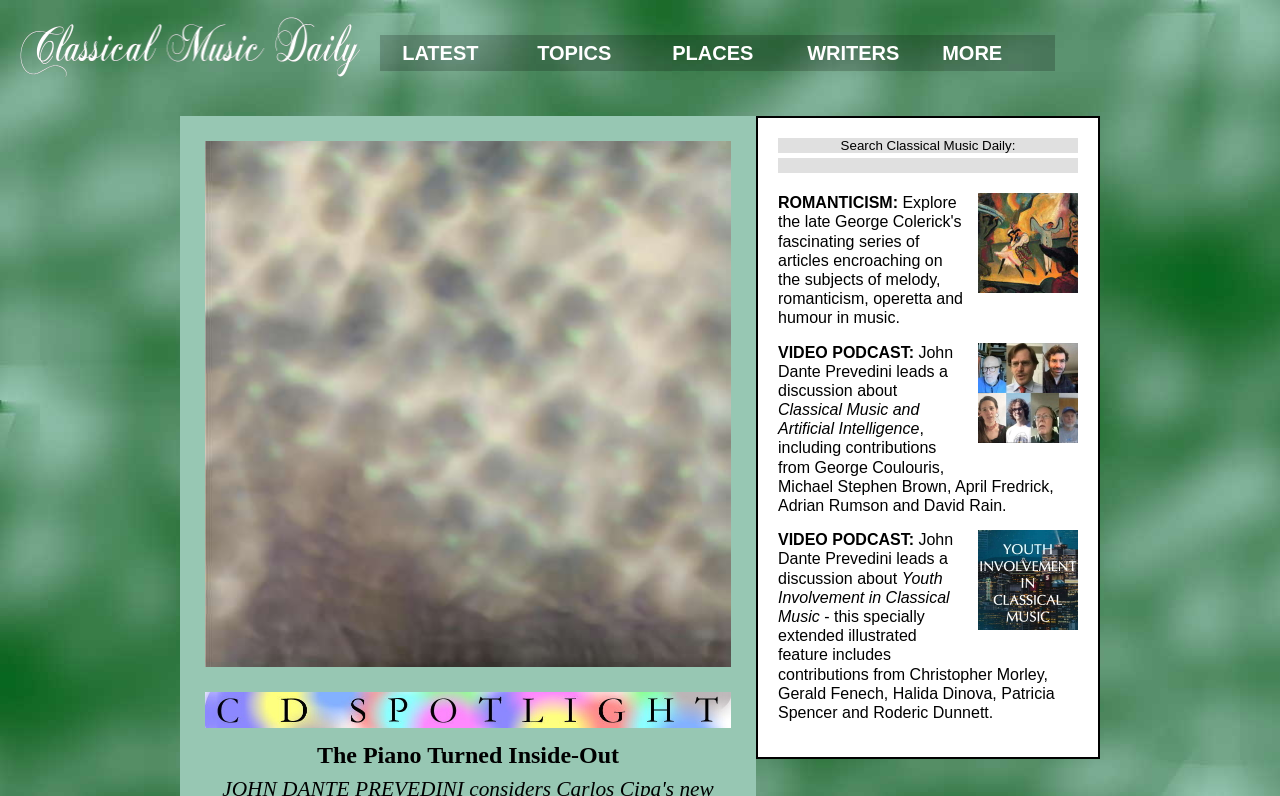From the screenshot, find the bounding box of the UI element matching this description: "Topics". Supply the bounding box coordinates in the form [left, top, right, bottom], each a float between 0 and 1.

[0.402, 0.044, 0.508, 0.089]